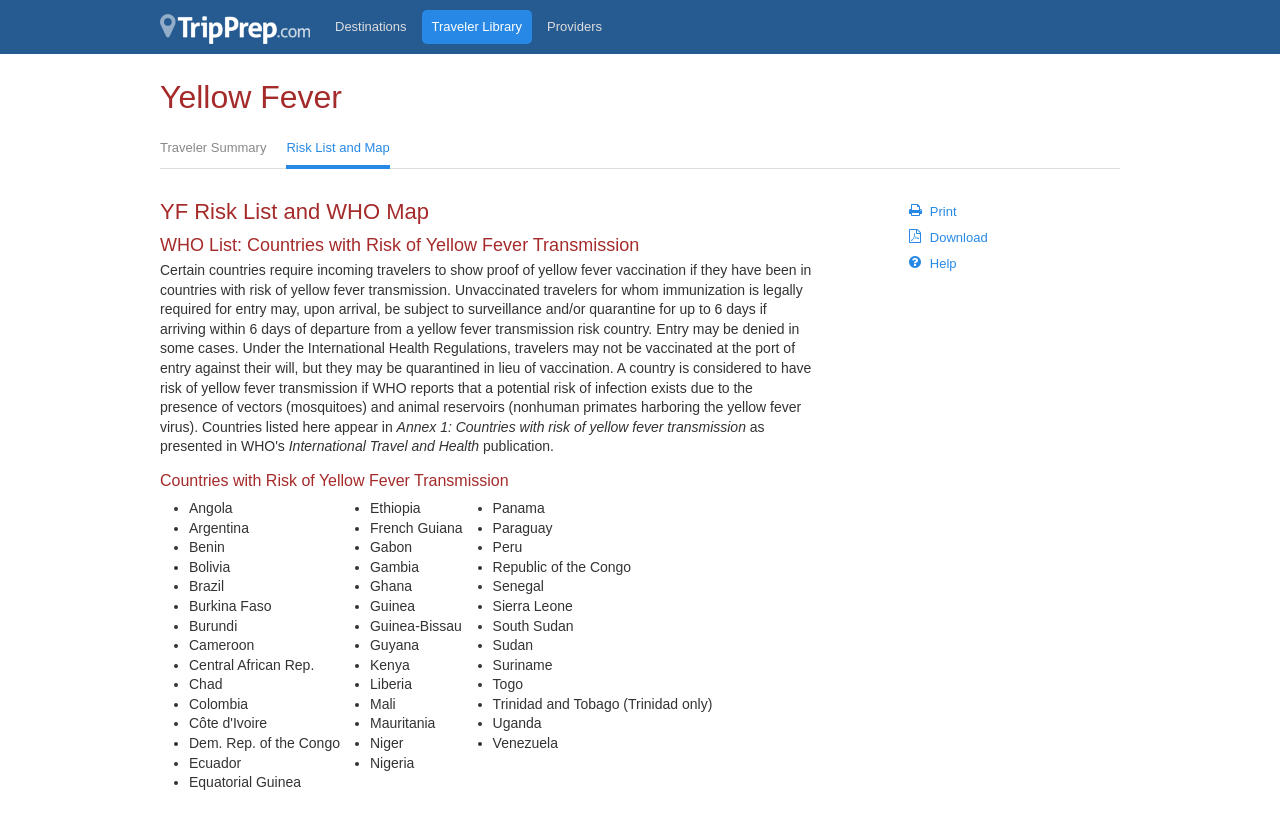How many countries are listed in the first table cell?
Offer a detailed and exhaustive answer to the question.

The first table cell contains a list of countries, and by counting the list markers and the corresponding country names, we can determine that there are 15 countries listed. These countries include Angola, Argentina, Benin, and so on.